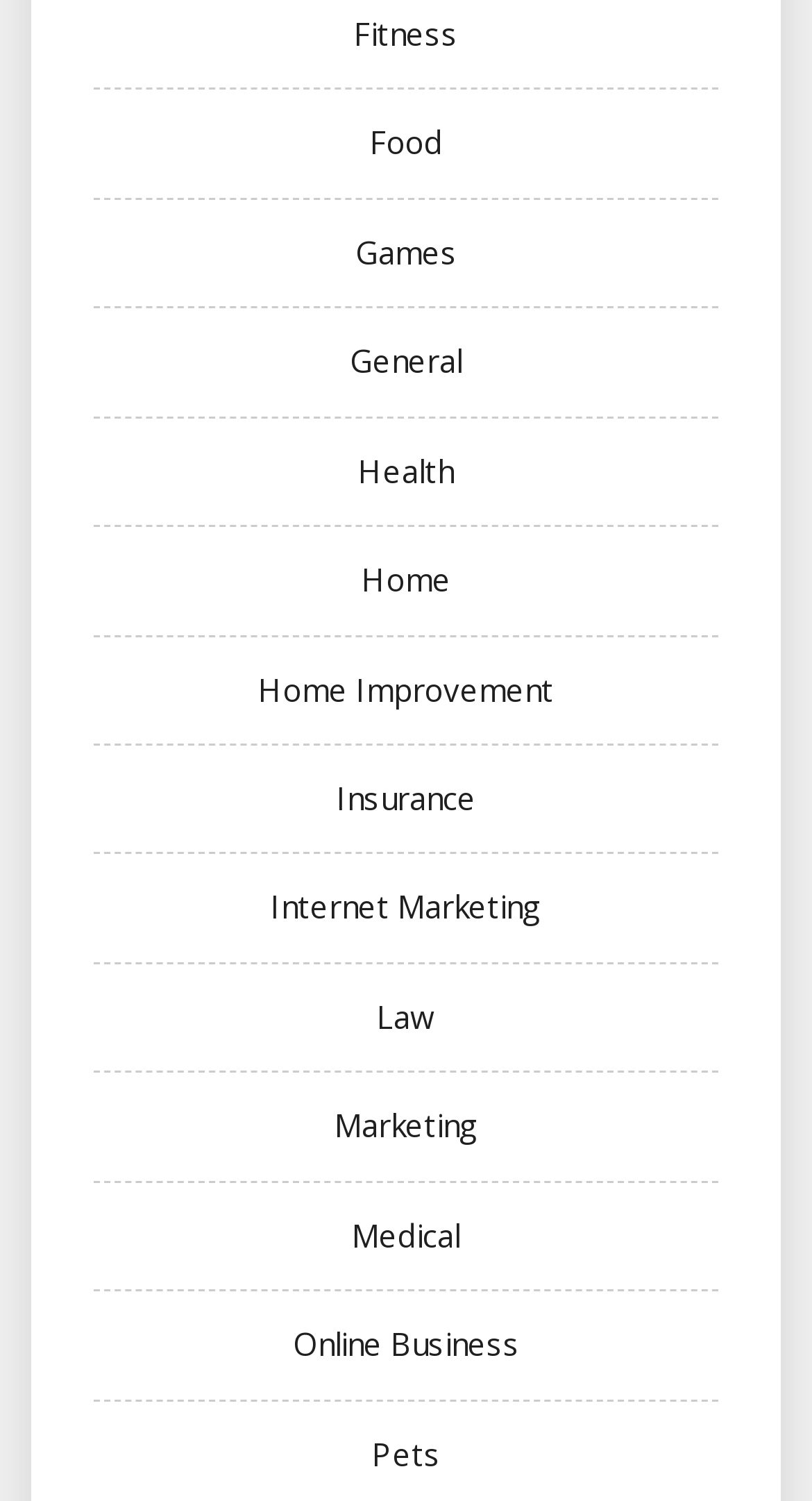What is the last category on the webpage?
Please give a well-detailed answer to the question.

By analyzing the webpage, I can see that the last link on the webpage is 'Pets', which is located at the bottom of the webpage with y1 and y2 coordinates of [0.954, 0.982].